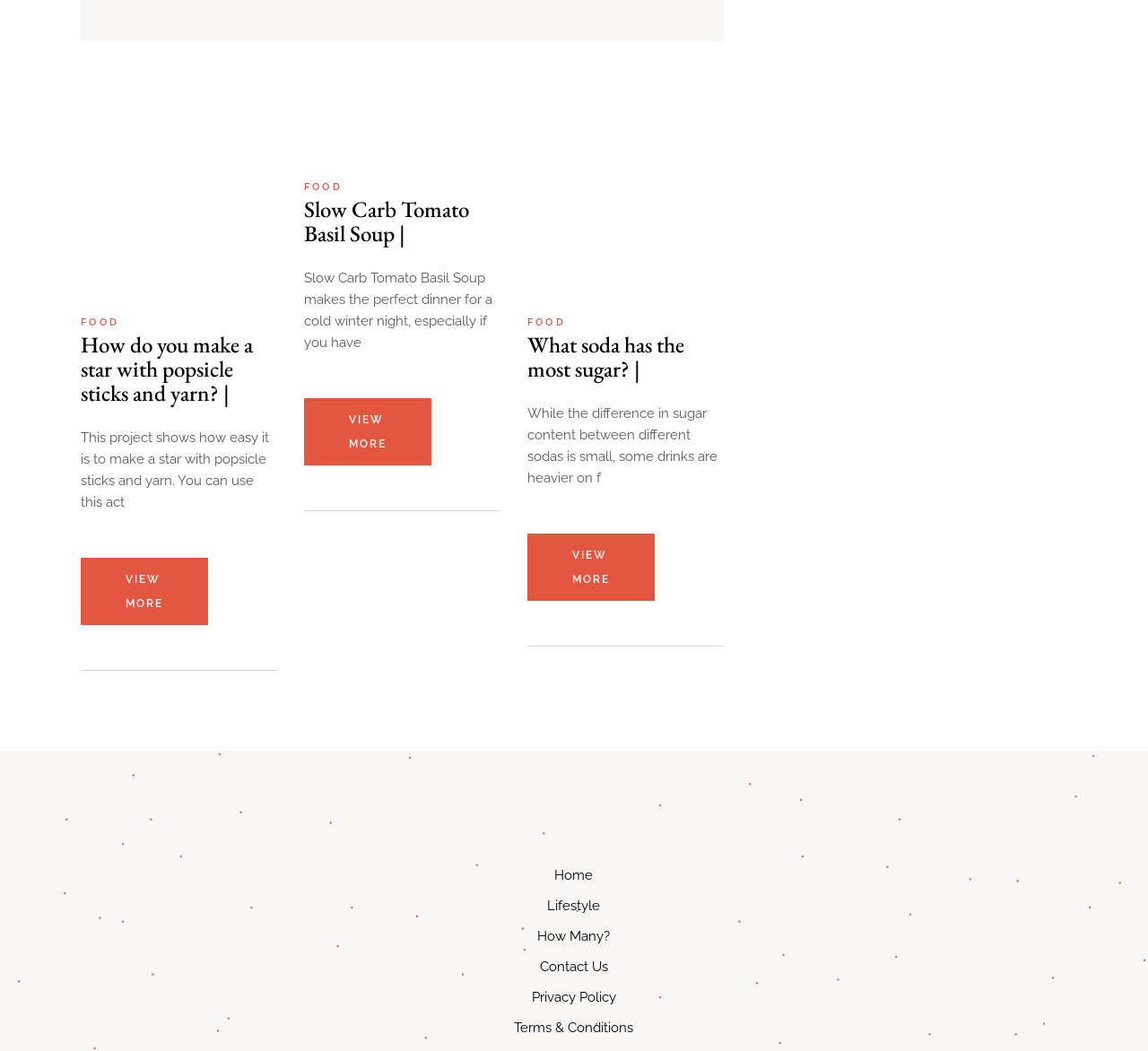Identify the bounding box of the HTML element described here: "Food". Provide the coordinates as four float numbers between 0 and 1: [left, top, right, bottom].

[0.07, 0.427, 0.104, 0.442]